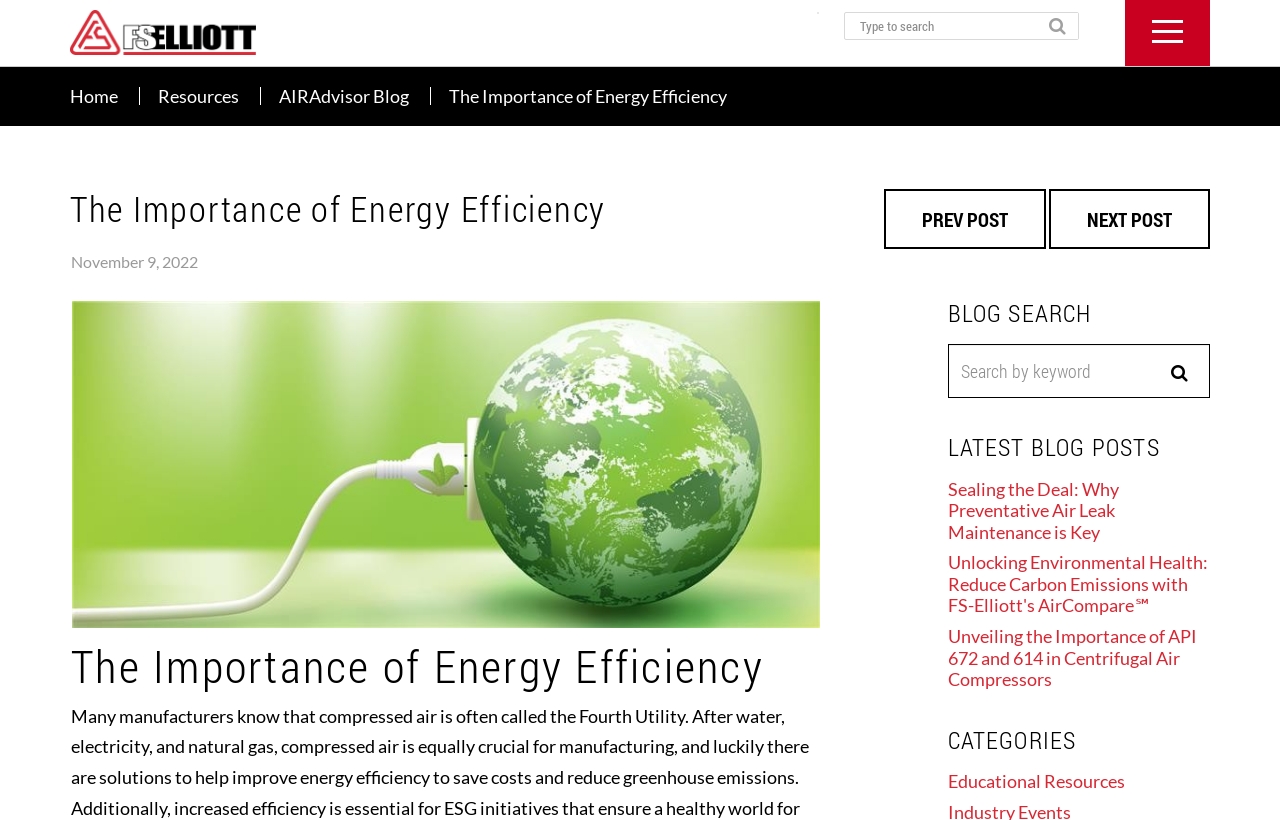Pinpoint the bounding box coordinates of the area that should be clicked to complete the following instruction: "Read the latest blog post". The coordinates must be given as four float numbers between 0 and 1, i.e., [left, top, right, bottom].

[0.74, 0.582, 0.874, 0.662]